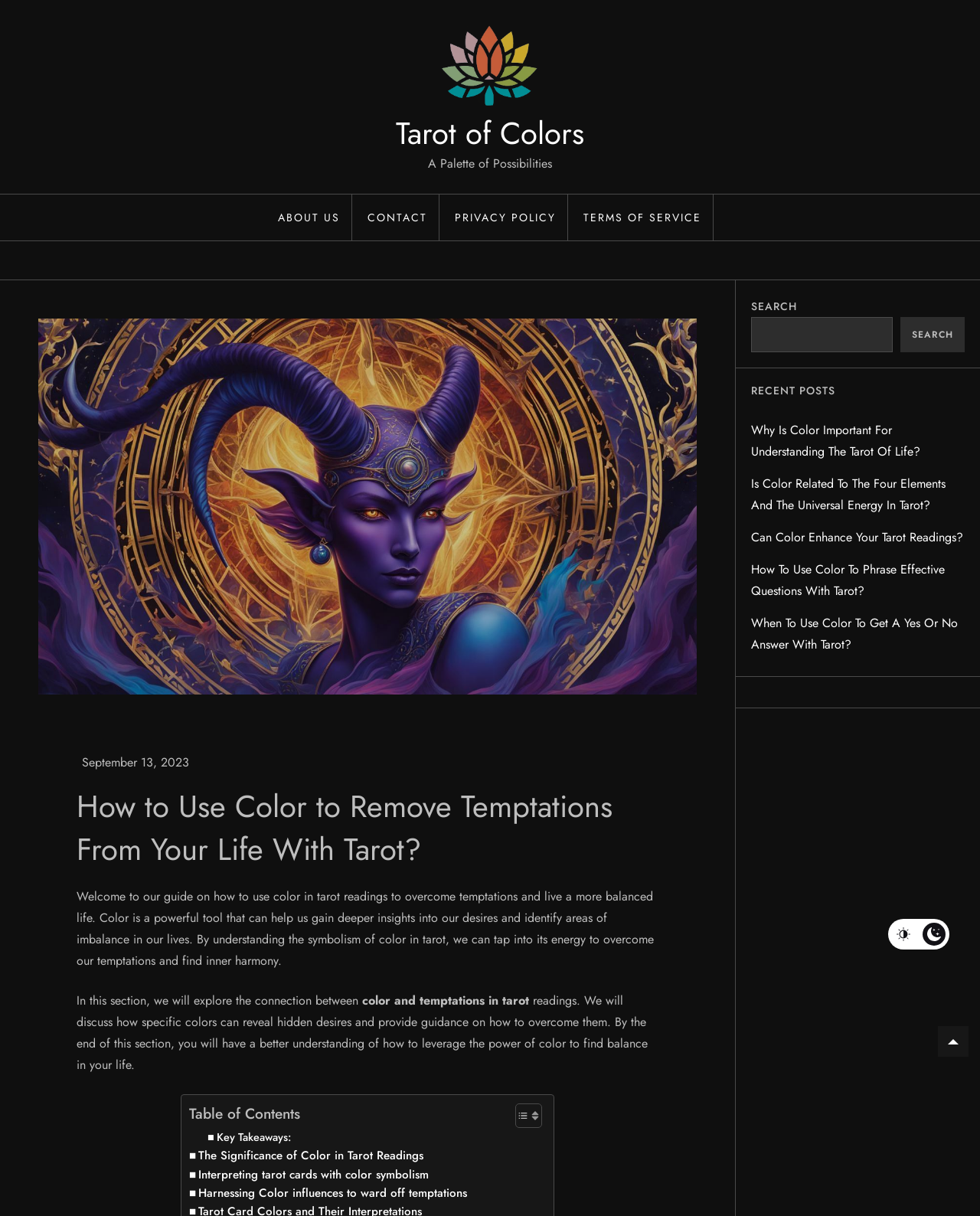What is the topic of the current article?
Answer the question in a detailed and comprehensive manner.

The topic of the current article can be inferred from the heading 'How to Use Color to Remove Temptations From Your Life With Tarot?' and the surrounding text, which discusses the connection between color and temptations in tarot readings.